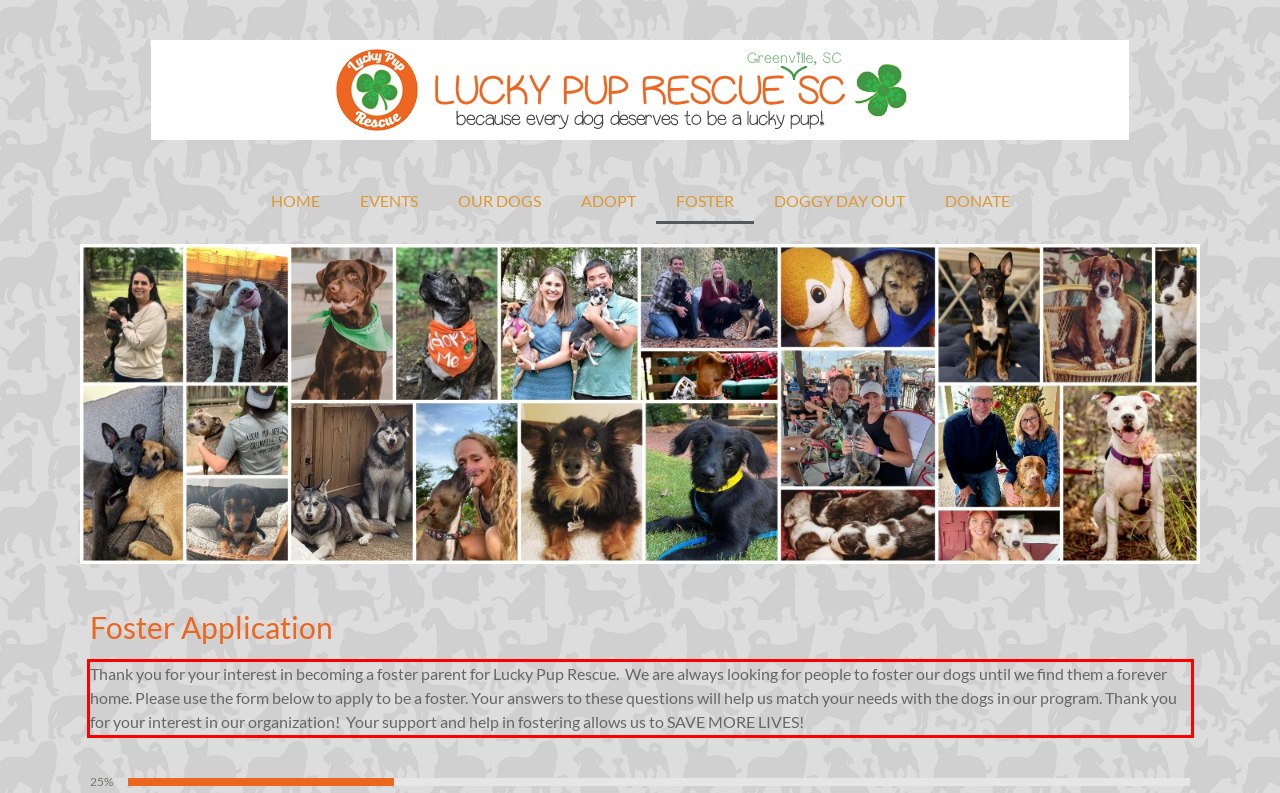Please examine the screenshot of the webpage and read the text present within the red rectangle bounding box.

Thank you for your interest in becoming a foster parent for Lucky Pup Rescue. We are always looking for people to foster our dogs until we find them a forever home. Please use the form below to apply to be a foster. Your answers to these questions will help us match your needs with the dogs in our program. Thank you for your interest in our organization! Your support and help in fostering allows us to SAVE MORE LIVES!